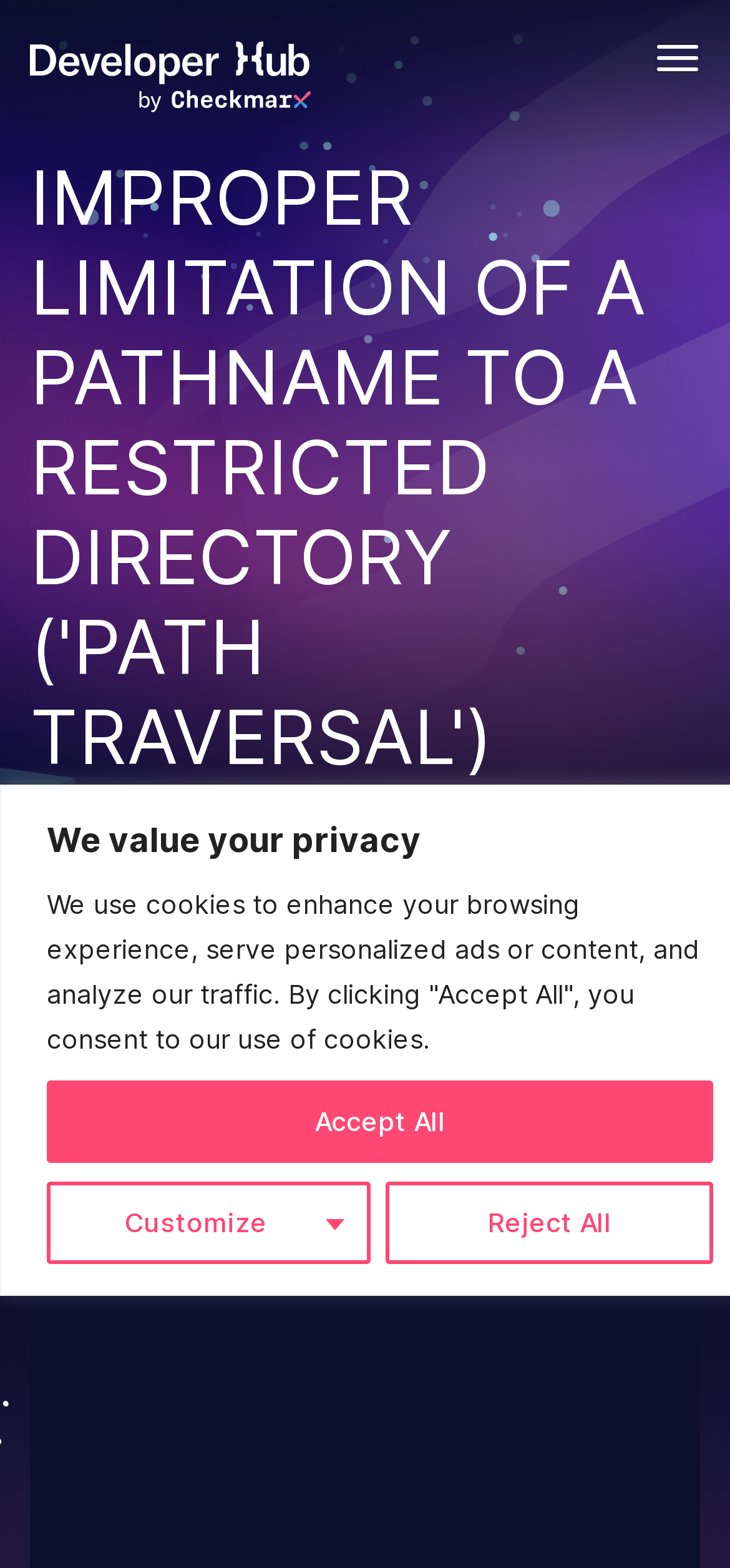Create a detailed narrative of the webpage’s visual and textual elements.

The webpage is about a specific vulnerability, "Improper Limitation of a Pathname to a Restricted Directory ('Path Traversal')" in archmage, with the CVE ID being CVE-2015-1589. 

At the top of the page, there is a main navigation section that spans the entire width of the page. Below this, there is a heading that displays the title of the vulnerability. 

To the top right of the page, there are three buttons: "Customize", "Reject All", and "Accept All". 

On the top left, there is a link to "Developer Hub by Checkmarx" accompanied by an image. Next to this link, there is a checkbox to toggle the navigation menu. 

The main content of the page is divided into sections. There is a section that displays the severity of the vulnerability, which is "Medium". Another section shows the score of the vulnerability, which is "5/10". 

Below these sections, there is a summary of the vulnerability, which describes a directory traversal vulnerability in arCHMage before 0.3.1 that allows remote attackers to write to arbitrary files via a .. (dot dot) in a CHM file.